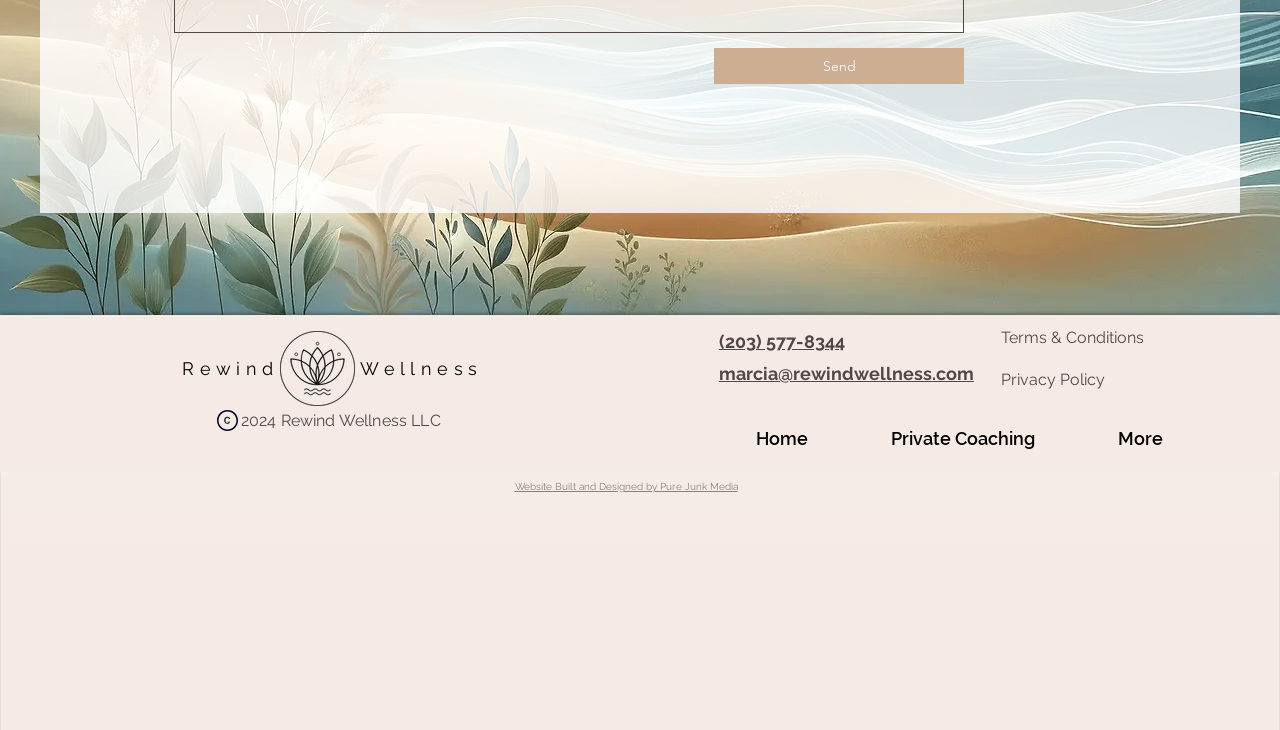Given the description "Terms & Conditions", determine the bounding box of the corresponding UI element.

[0.782, 0.449, 0.897, 0.475]